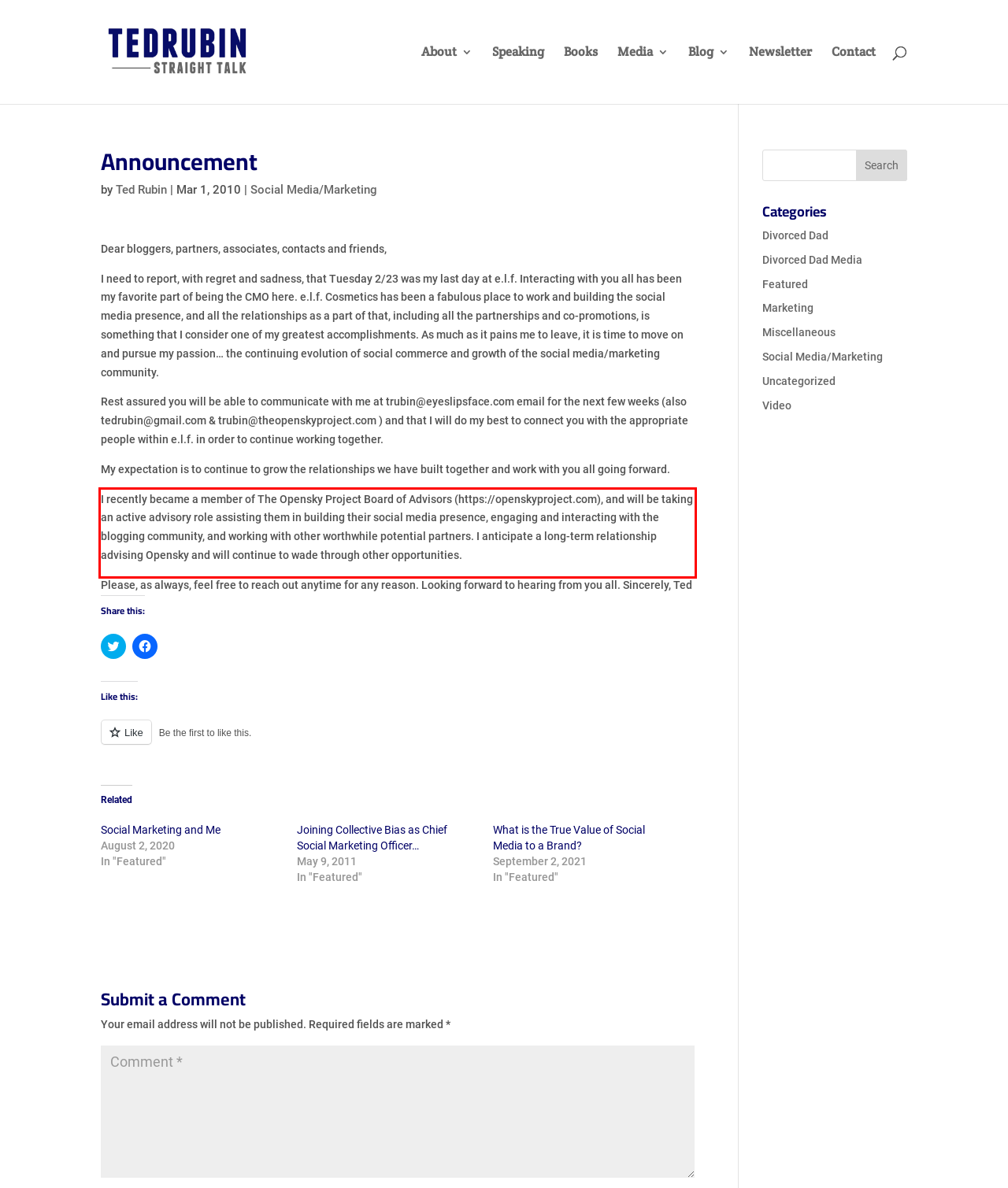The screenshot provided shows a webpage with a red bounding box. Apply OCR to the text within this red bounding box and provide the extracted content.

I recently became a member of The Opensky Project Board of Advisors (https://openskyproject.com), and will be taking an active advisory role assisting them in building their social media presence, engaging and interacting with the blogging community, and working with other worthwhile potential partners. I anticipate a long-term relationship advising Opensky and will continue to wade through other opportunities.